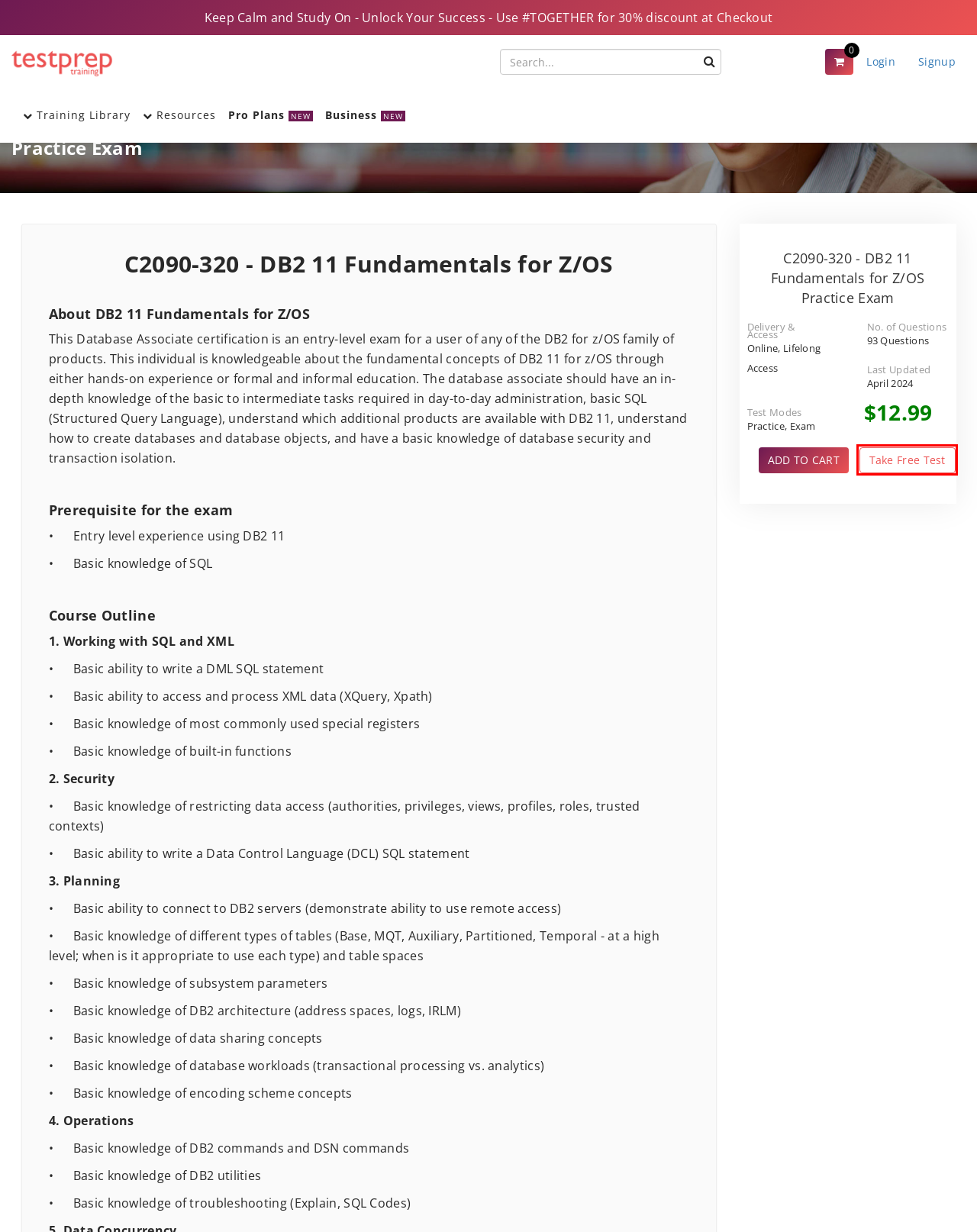You are provided with a screenshot of a webpage that has a red bounding box highlighting a UI element. Choose the most accurate webpage description that matches the new webpage after clicking the highlighted element. Here are your choices:
A. Shopping Cart
B. Terms & Conditions
C. Register Account
D. About Us
E. C2090-320 - DB2 11 Fundamentals for Z/OS Free Test | Testprep Training
F. Test Prep Training | Practice Exam Questions |Practice Tests for Certifications
G. Privacy Policy
H. Account Login

E